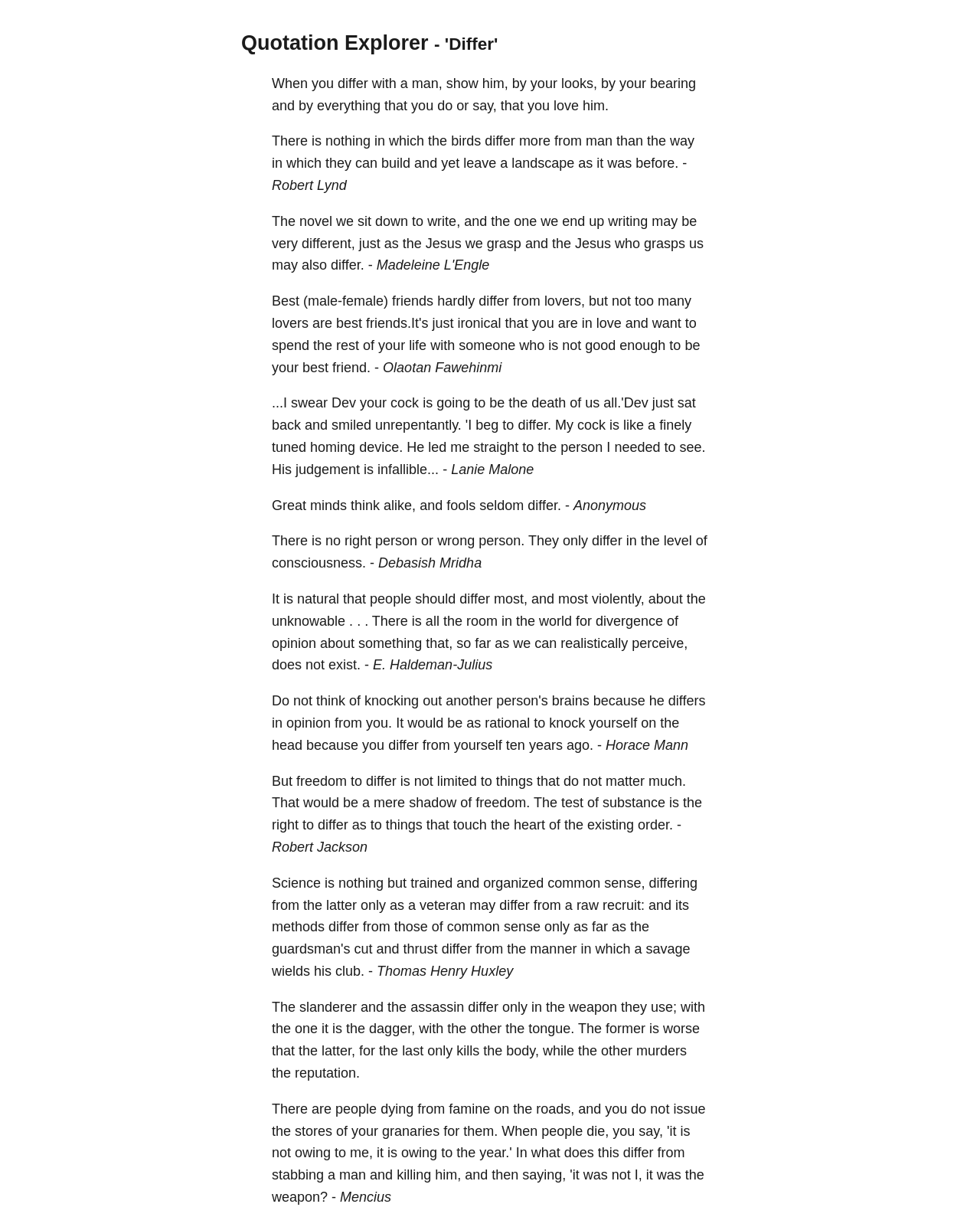How many blockquotes are on this webpage?
Refer to the screenshot and answer in one word or phrase.

4